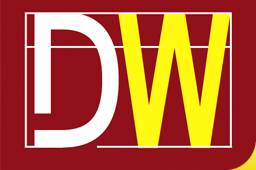Please study the image and answer the question comprehensively:
What type of company is Dalgan Windows?

The caption suggests that Dalgan Windows is a company focused on energy-saving installations for windows and doors, implying that they specialize in providing innovative and quality solutions for energy efficiency.